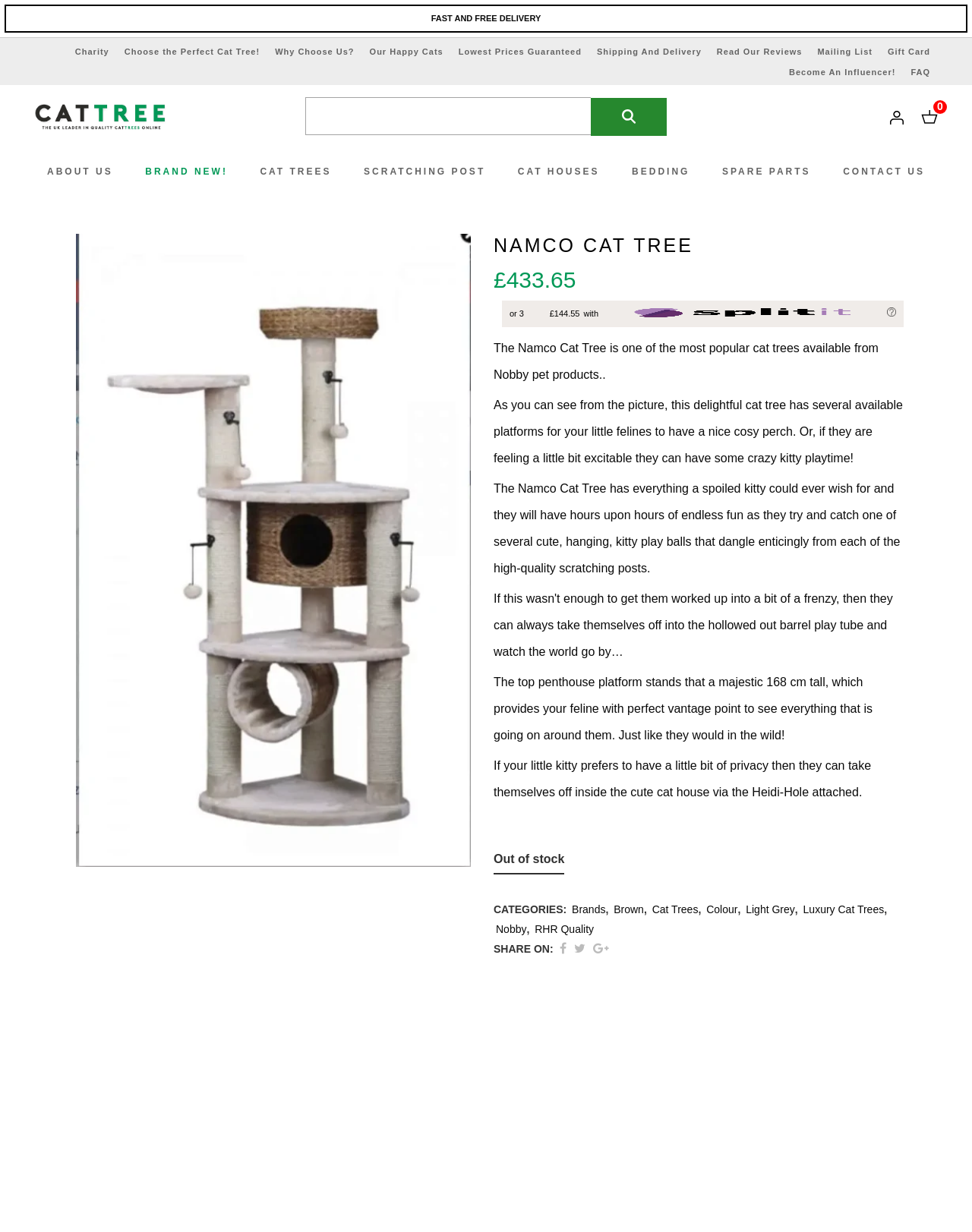Identify the bounding box coordinates of the area that should be clicked in order to complete the given instruction: "Contact us". The bounding box coordinates should be four float numbers between 0 and 1, i.e., [left, top, right, bottom].

[0.854, 0.125, 0.965, 0.153]